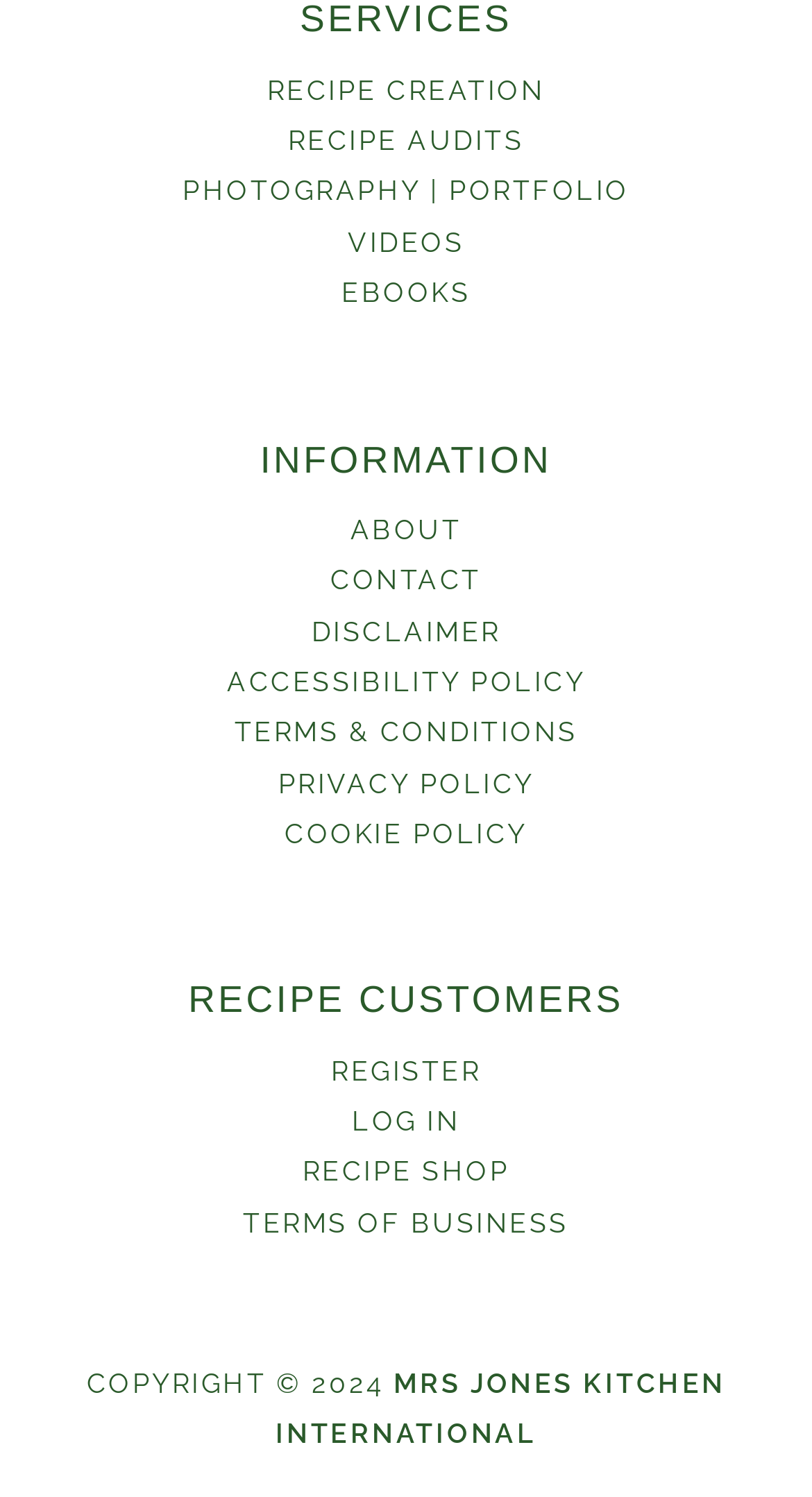Locate the bounding box coordinates of the area that needs to be clicked to fulfill the following instruction: "register as a recipe customer". The coordinates should be in the format of four float numbers between 0 and 1, namely [left, top, right, bottom].

[0.408, 0.705, 0.592, 0.726]